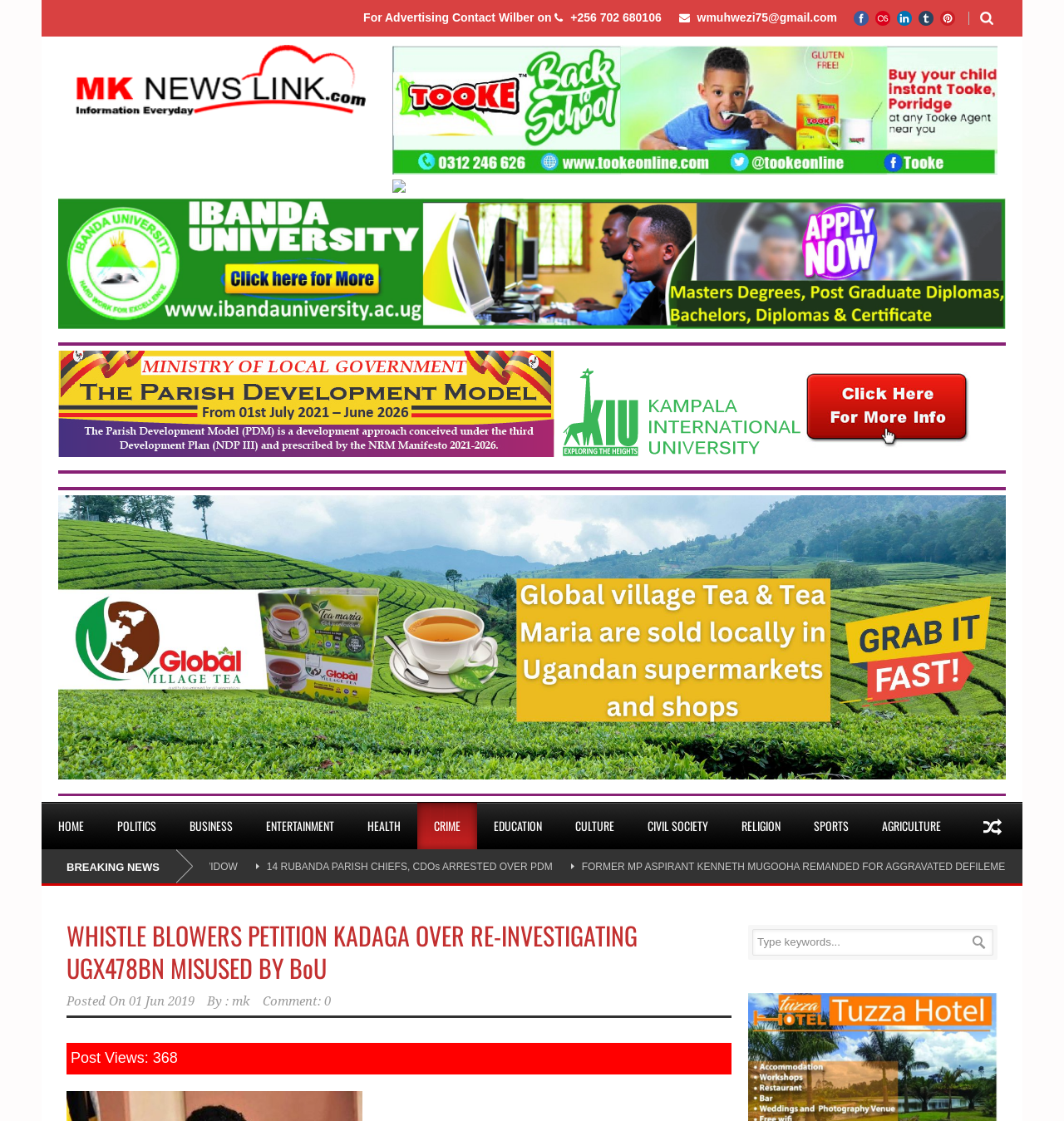Locate the bounding box coordinates of the area to click to fulfill this instruction: "Search for news". The bounding box should be presented as four float numbers between 0 and 1, in the order [left, top, right, bottom].

[0.707, 0.829, 0.934, 0.853]